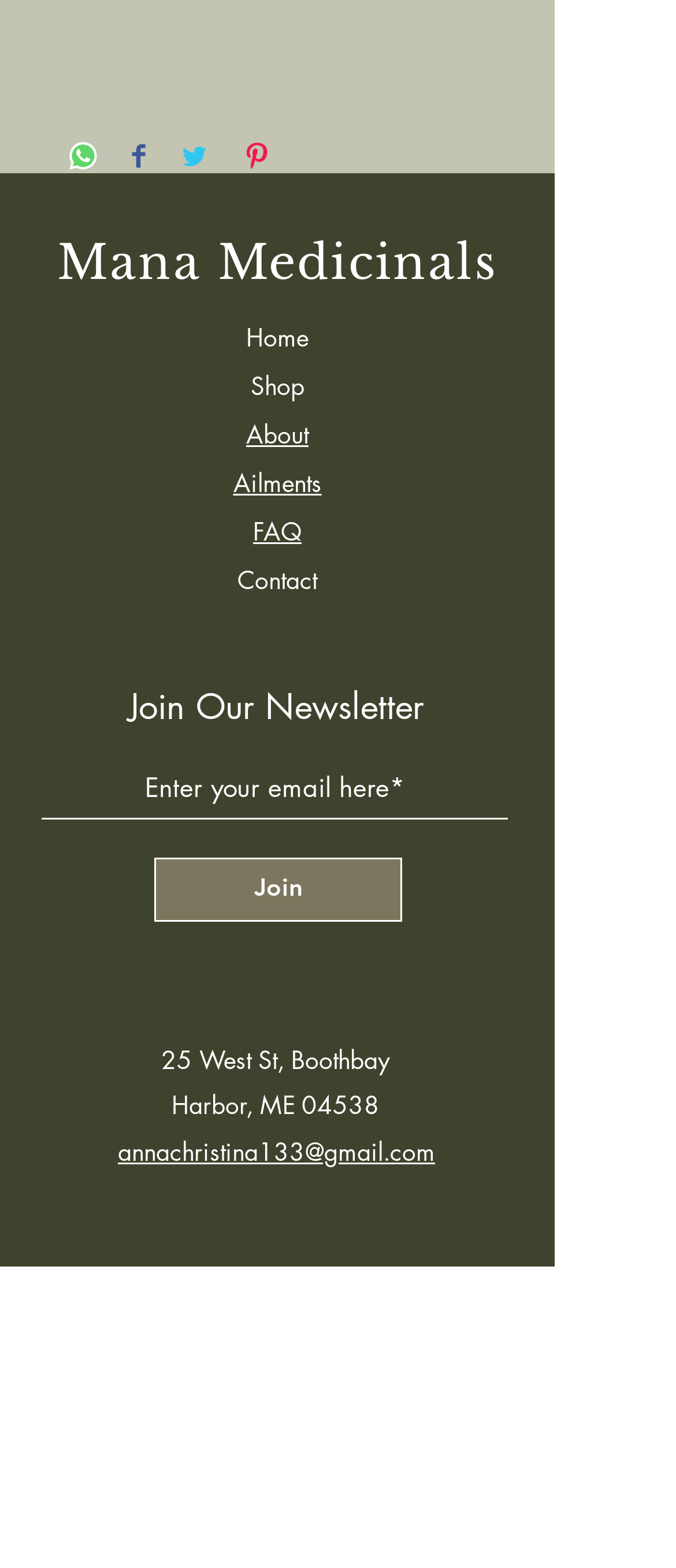Please give a concise answer to this question using a single word or phrase: 
What is the email address provided for contact?

annachristina133@gmail.com